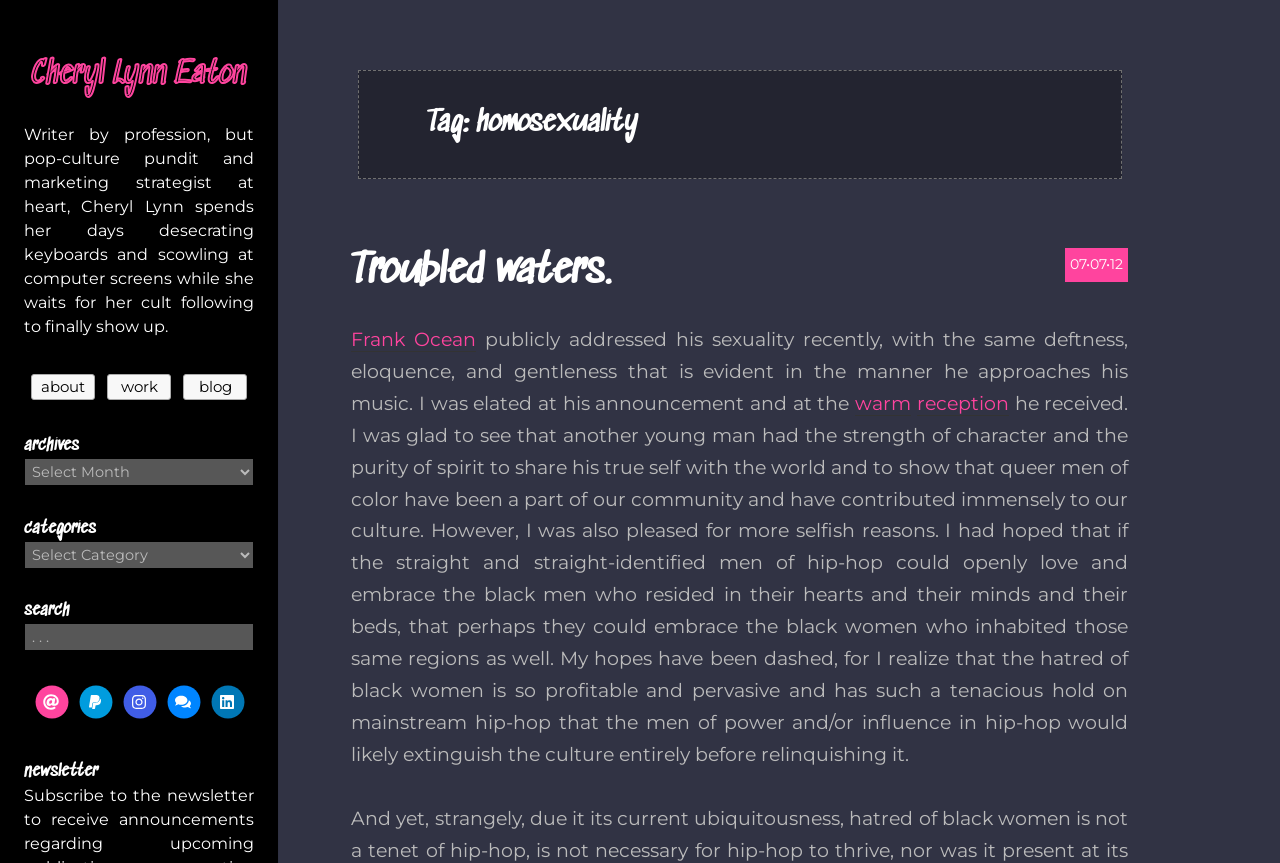Answer the following query with a single word or phrase:
What is the category of the blog post?

Homosexuality